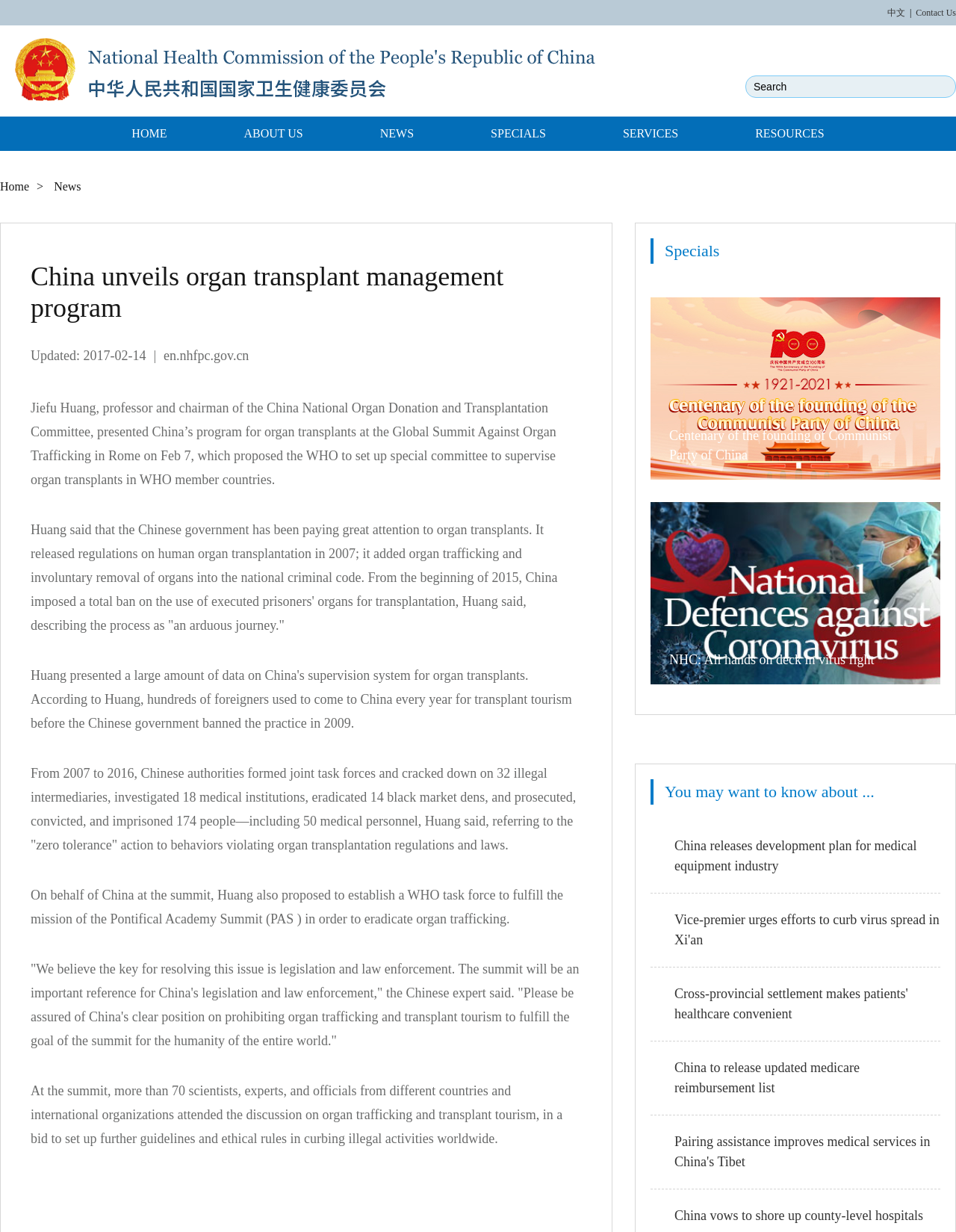Find the bounding box coordinates of the clickable region needed to perform the following instruction: "Search for something". The coordinates should be provided as four float numbers between 0 and 1, i.e., [left, top, right, bottom].

[0.78, 0.062, 0.999, 0.079]